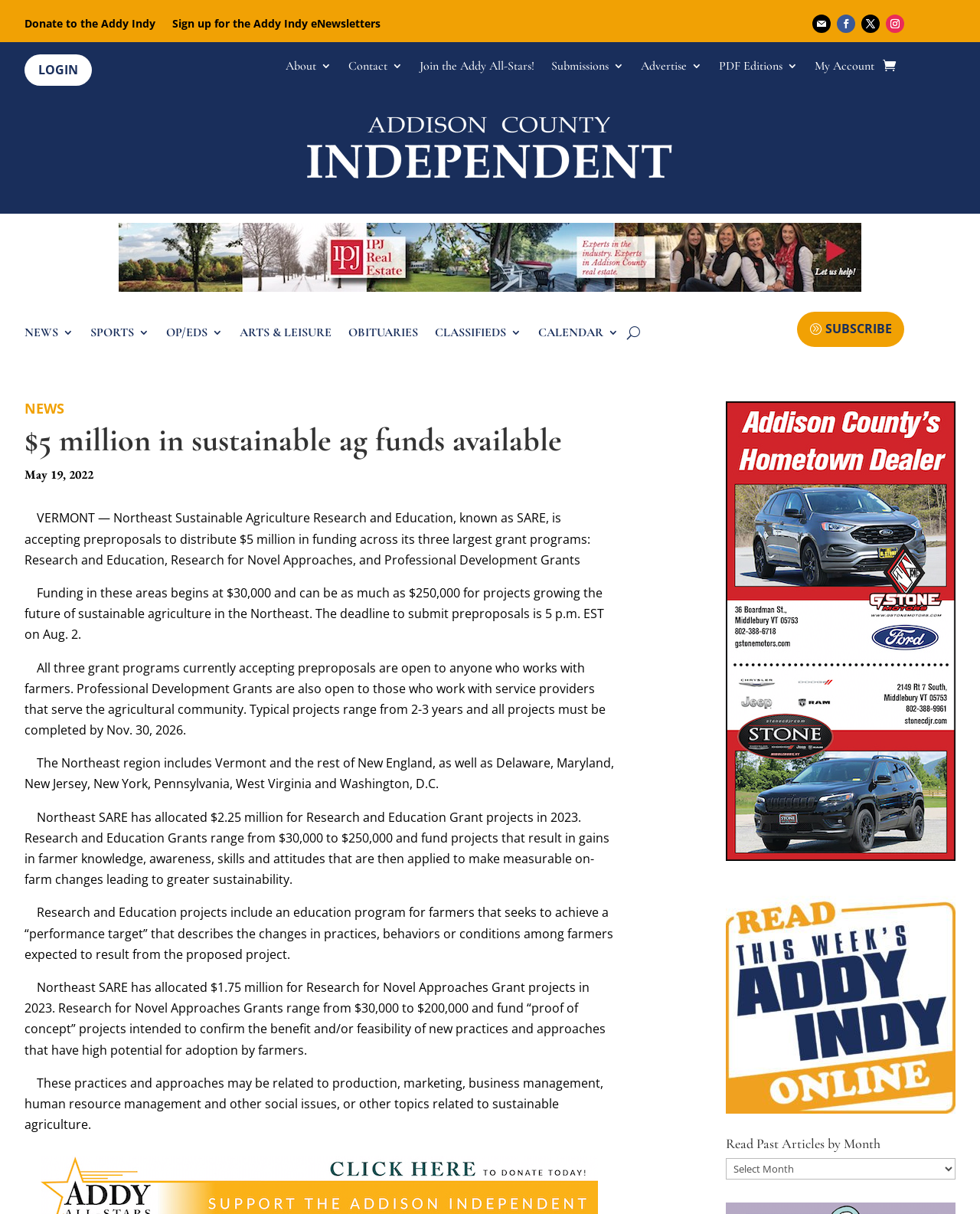What is the purpose of Research for Novel Approaches Grants?
Provide a well-explained and detailed answer to the question.

According to the webpage, Research for Novel Approaches Grants range from $30,000 to $200,000 and fund 'proof of concept' projects intended to confirm the benefit and/or feasibility of new practices and approaches that have high potential for adoption by farmers.